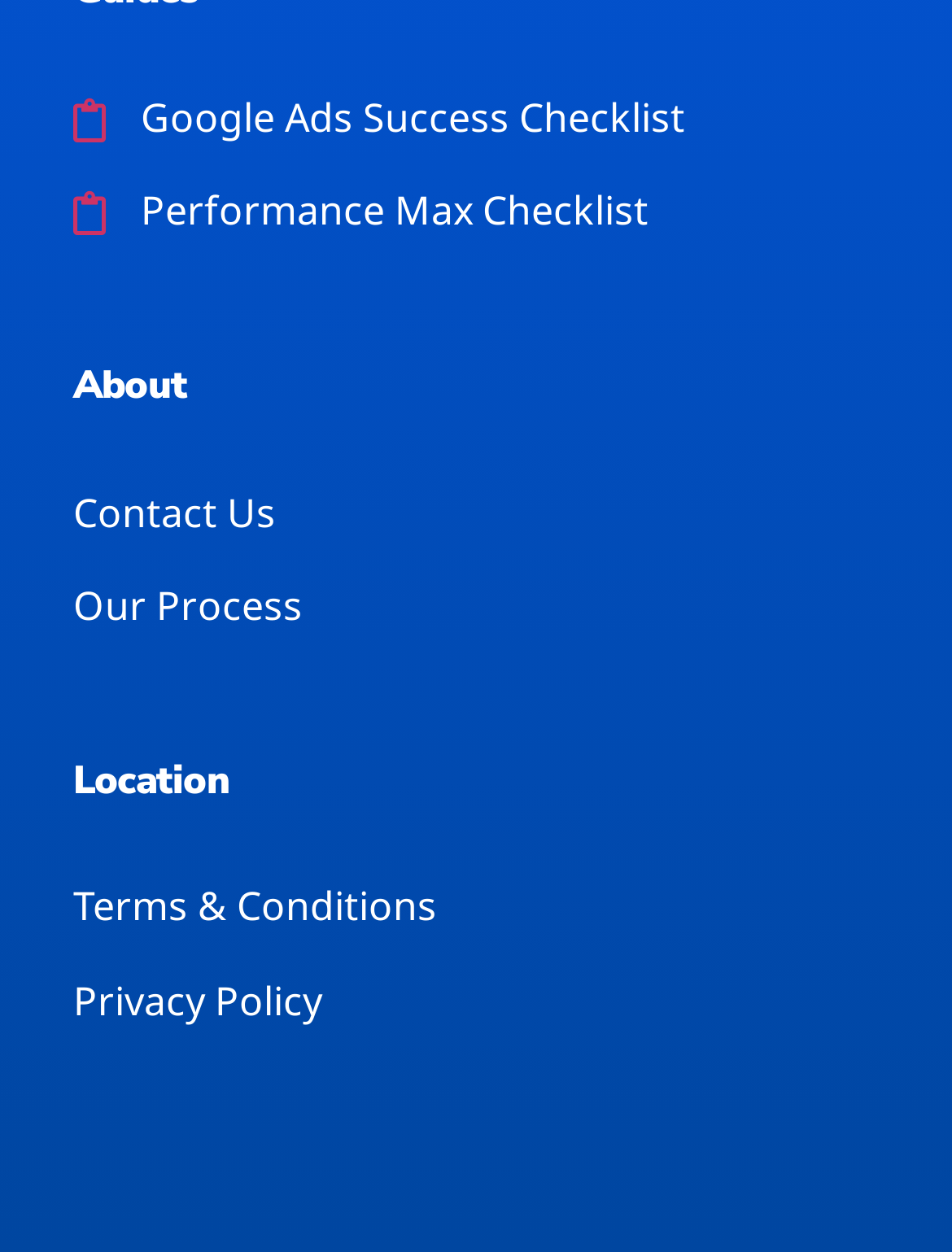What is the last link on the webpage?
Using the image as a reference, answer with just one word or a short phrase.

Privacy Policy